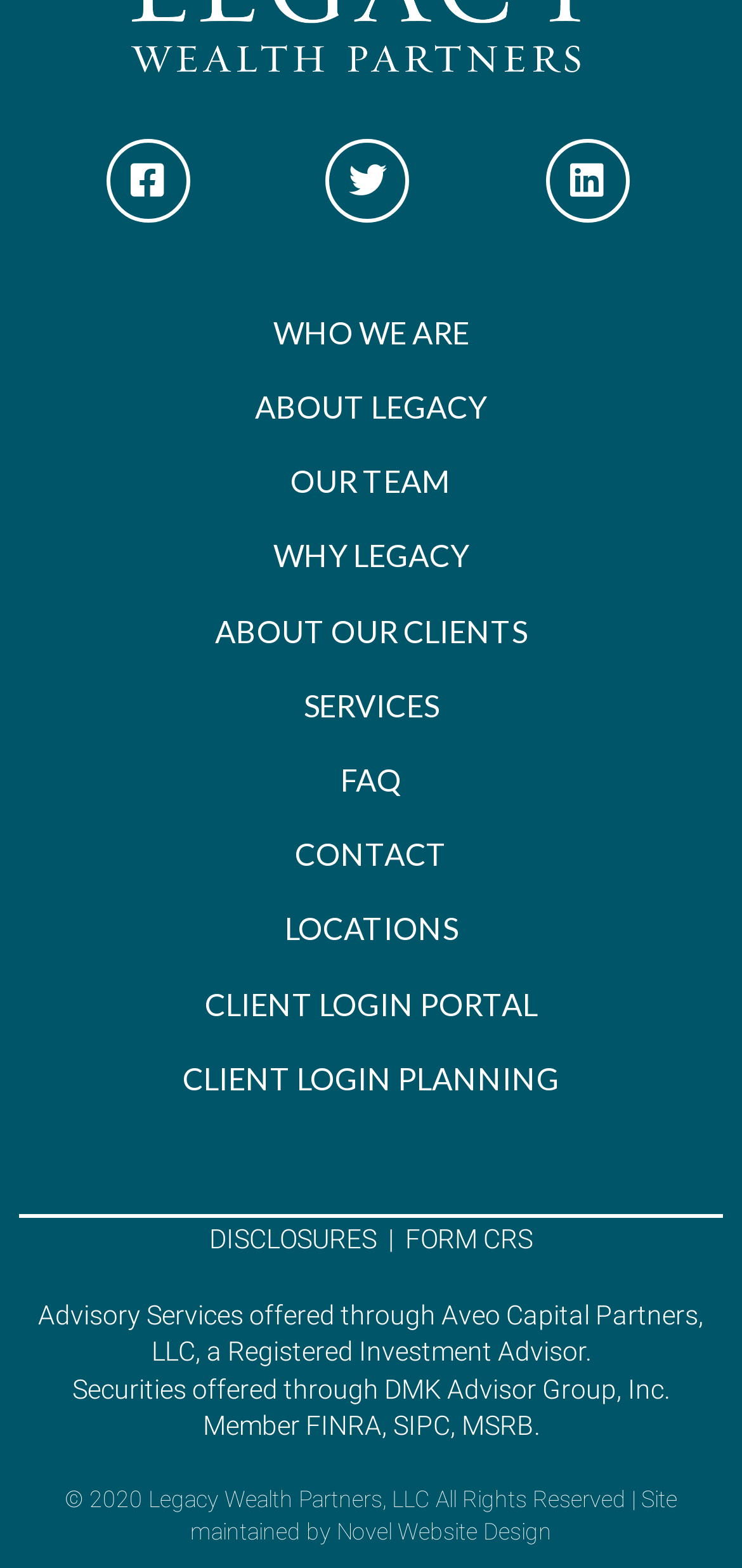Show me the bounding box coordinates of the clickable region to achieve the task as per the instruction: "go to who we are page".

[0.368, 0.2, 0.632, 0.223]